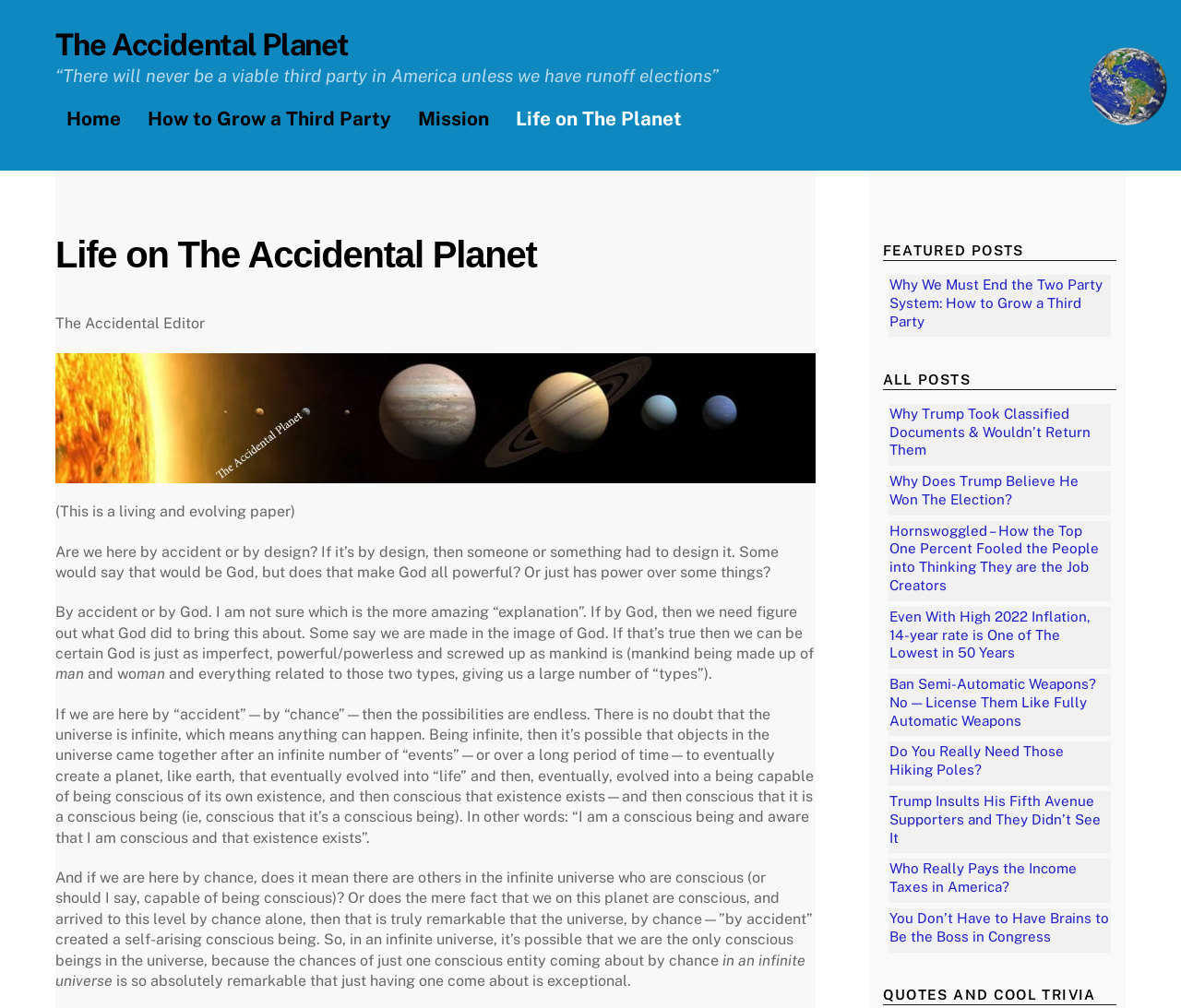What is the title of the first heading?
Respond to the question with a single word or phrase according to the image.

Life on The Accidental Planet